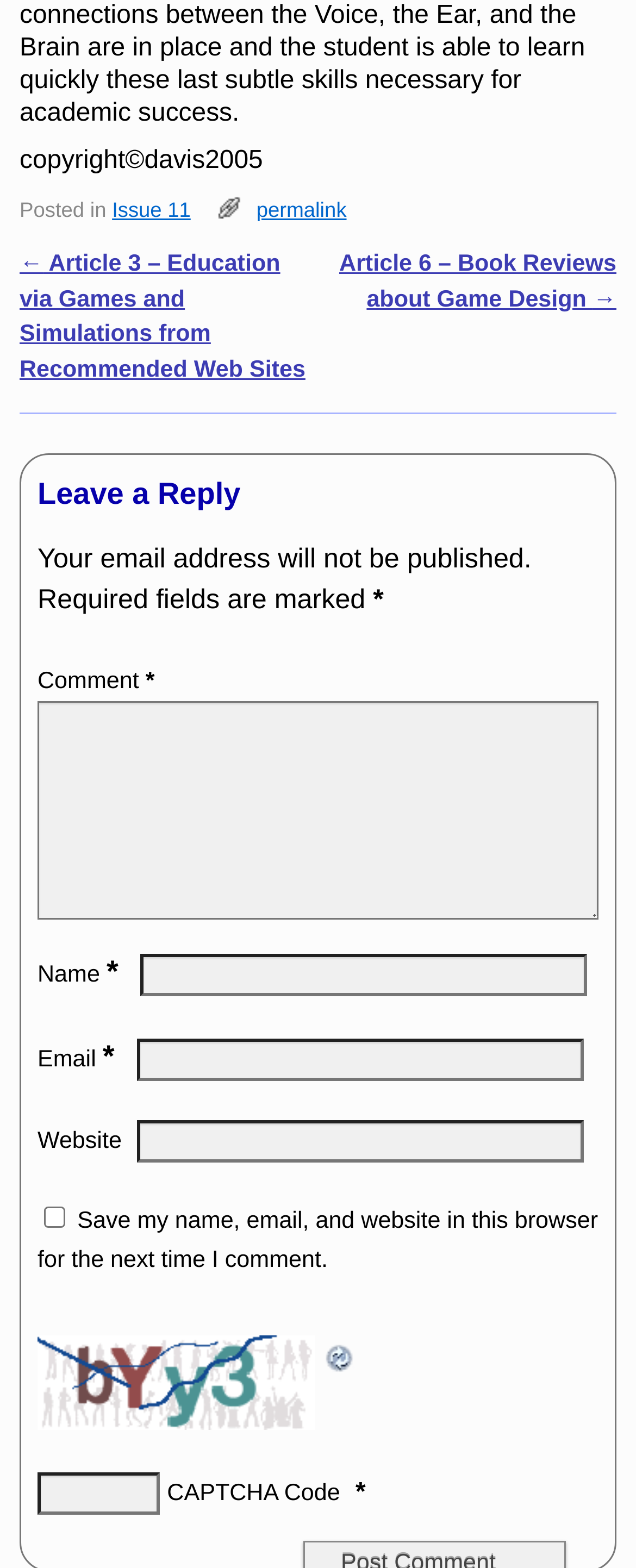What is the copyright year?
Analyze the image and provide a thorough answer to the question.

The copyright year can be found at the bottom of the webpage, where it says 'copyright©davis2005'.